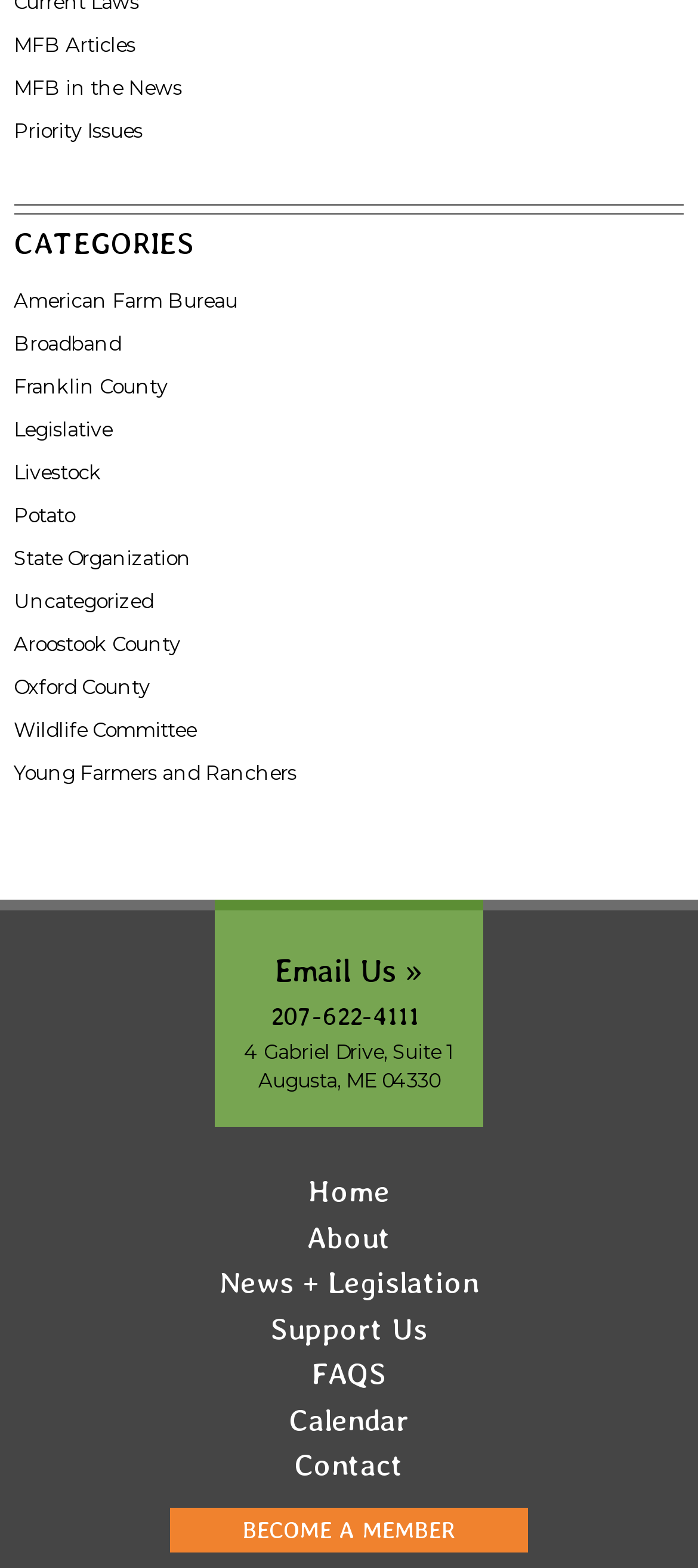Answer in one word or a short phrase: 
What is the first category listed?

American Farm Bureau